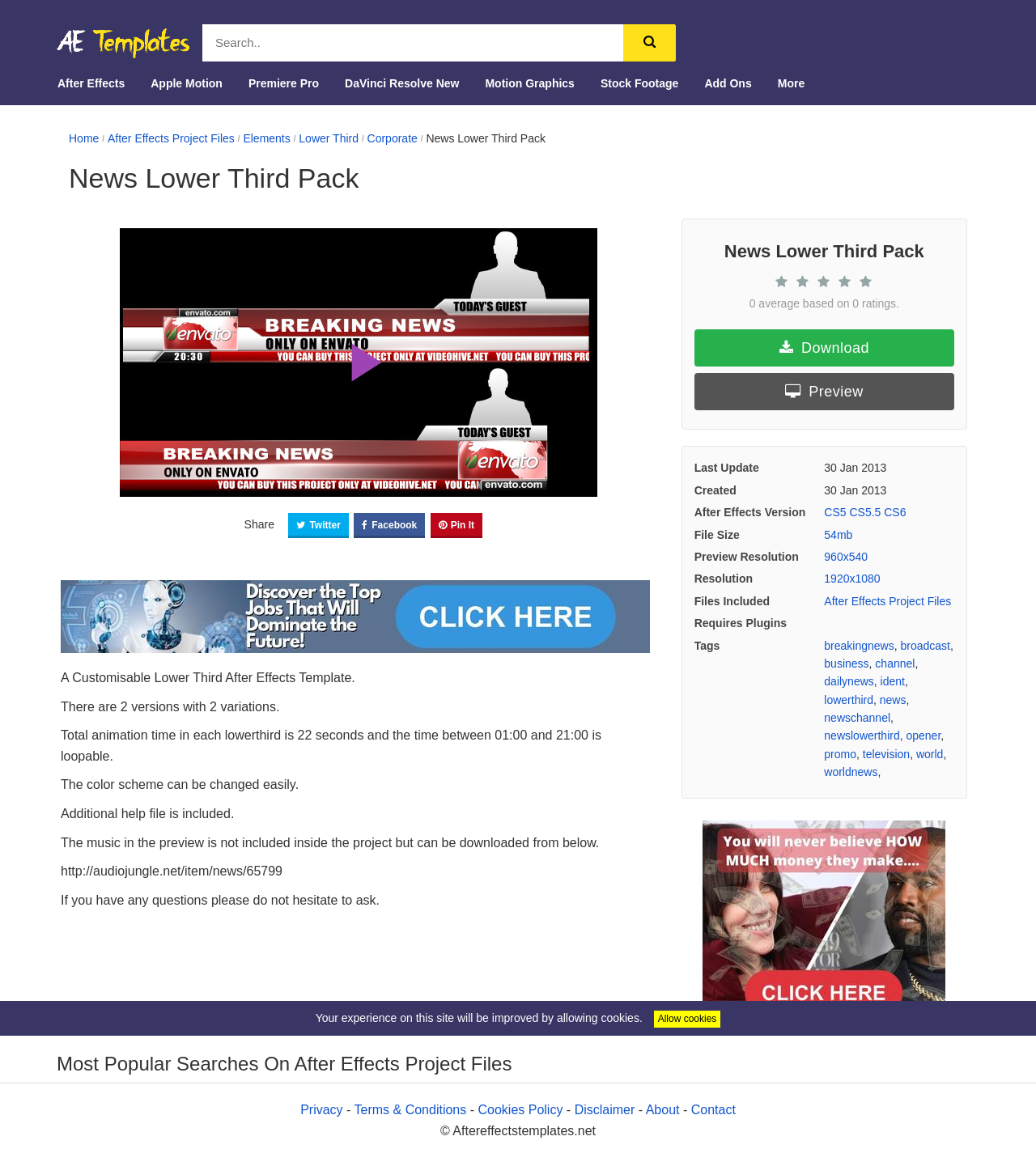What is the name of the After Effects template?
Respond to the question with a well-detailed and thorough answer.

I found the answer by looking at the heading element with the text 'News Lower Third Pack' which is located at the top of the webpage, indicating that it is the title of the After Effects template.